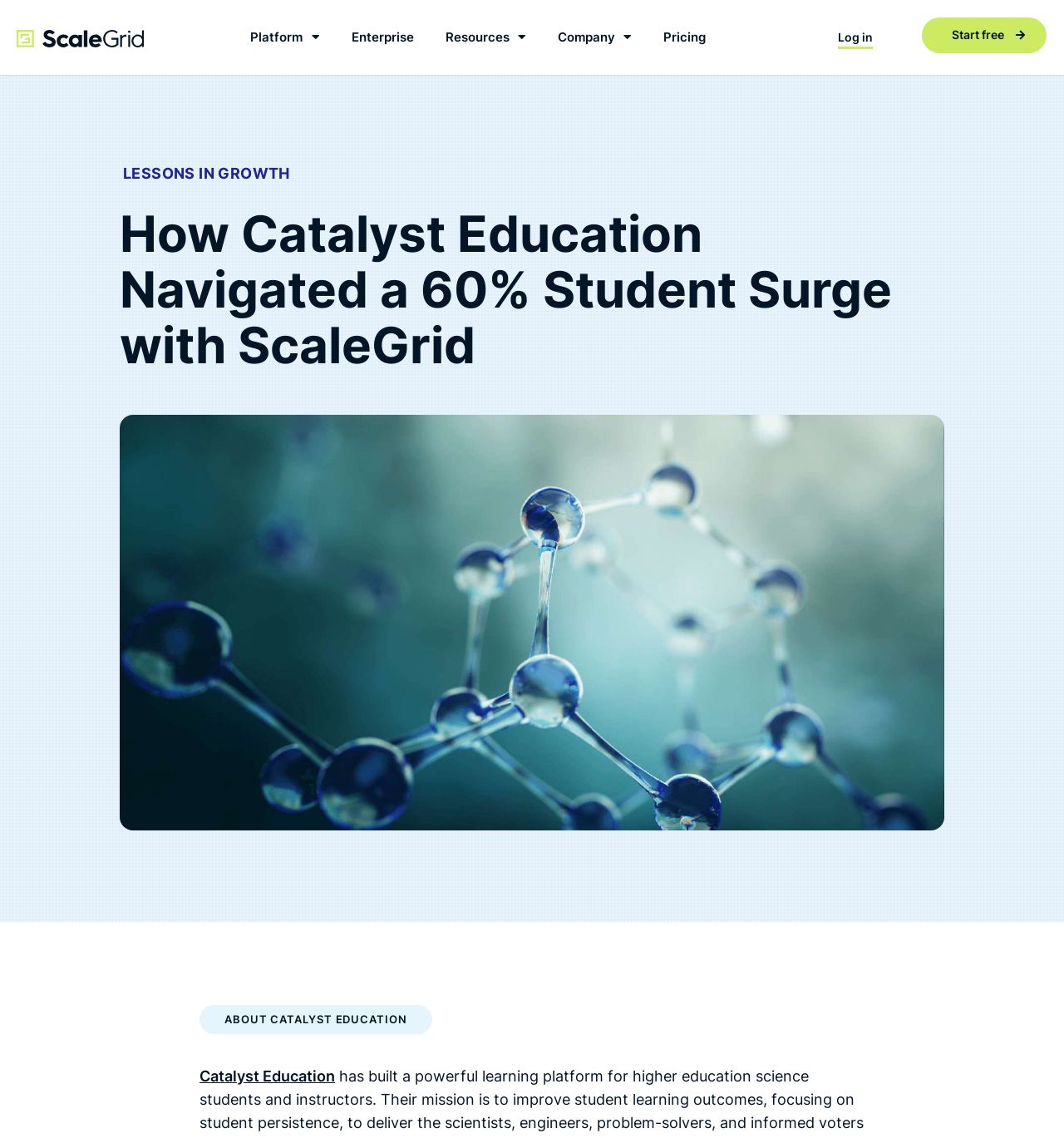Show the bounding box coordinates of the element that should be clicked to complete the task: "Read about '3 month salary guideline'".

None